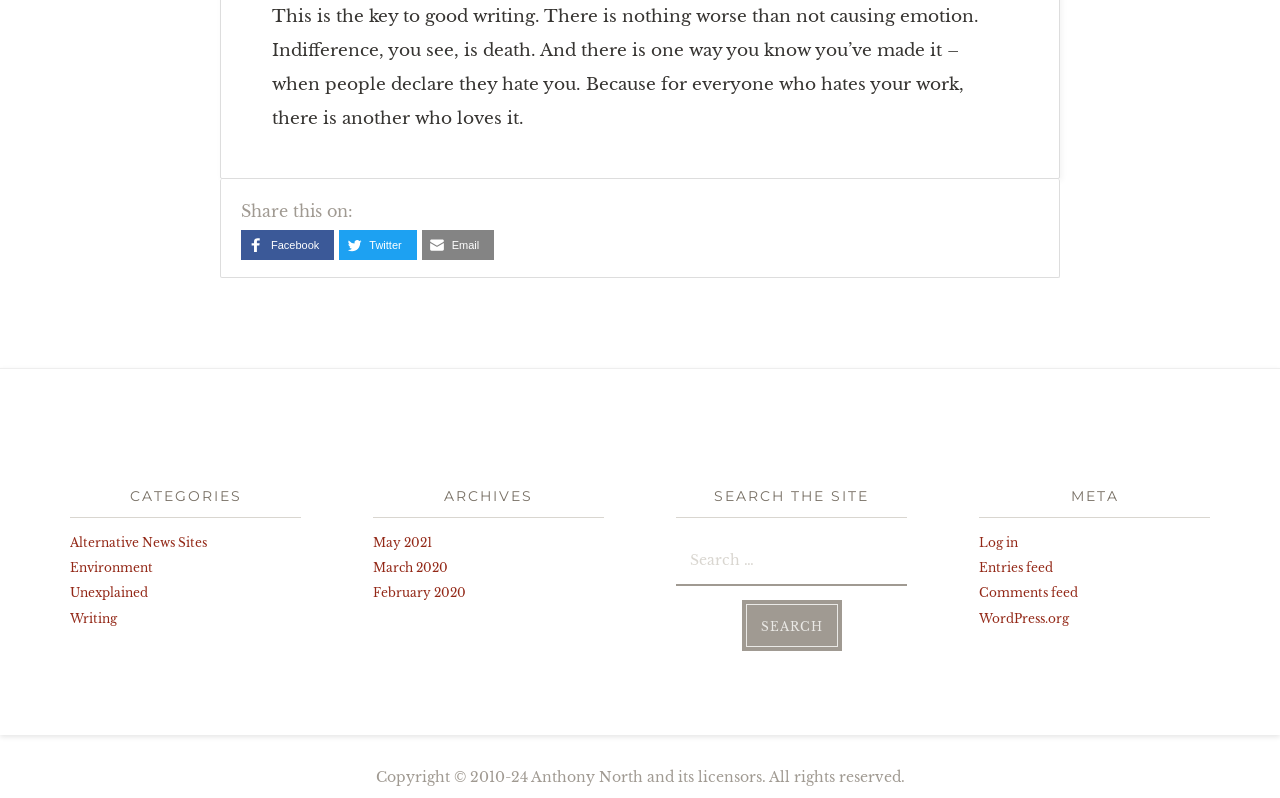Please identify the bounding box coordinates for the region that you need to click to follow this instruction: "Search for writing".

[0.528, 0.674, 0.709, 0.734]